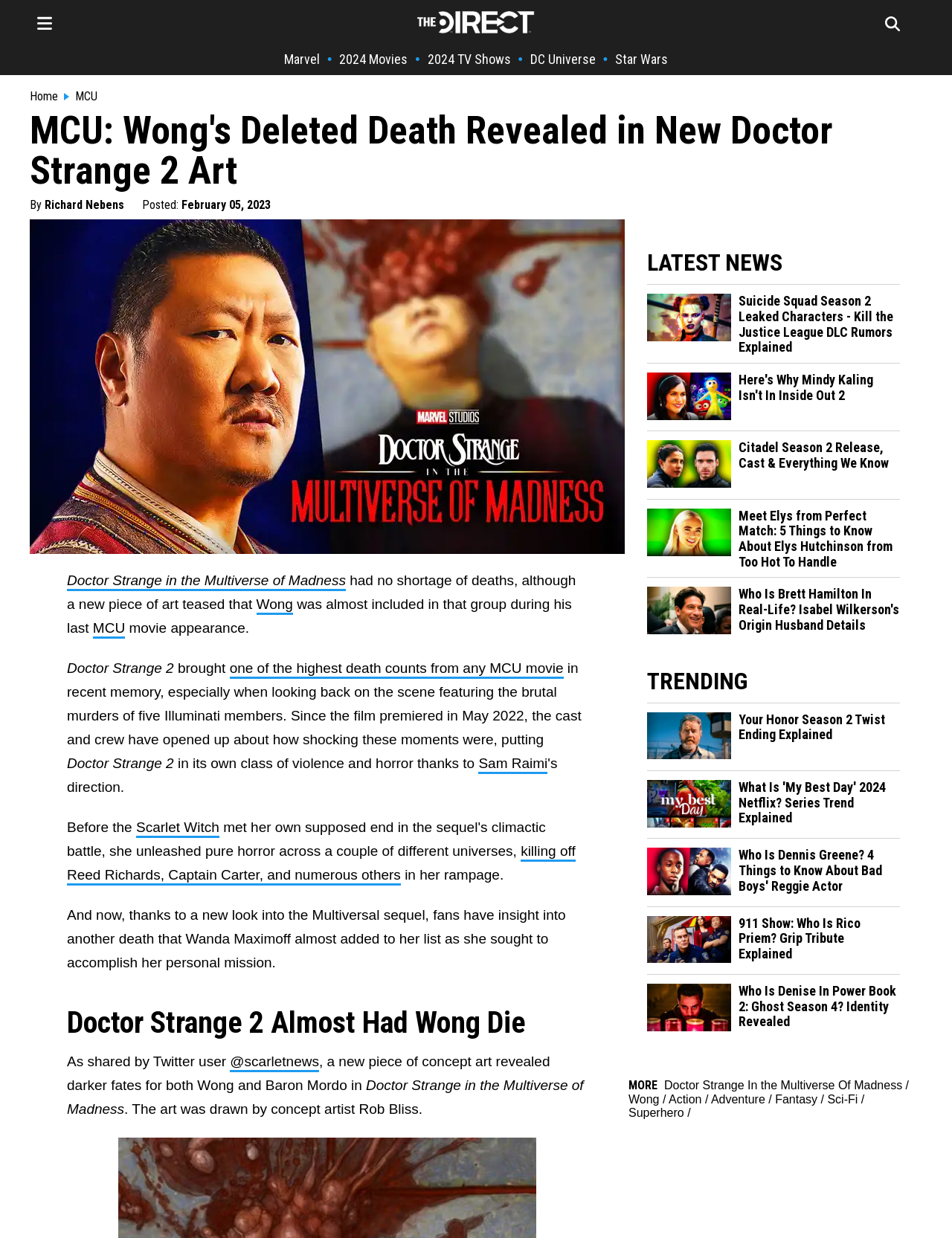Based on the element description: "ablebits excel 365", identify the UI element and provide its bounding box coordinates. Use four float numbers between 0 and 1, [left, top, right, bottom].

None